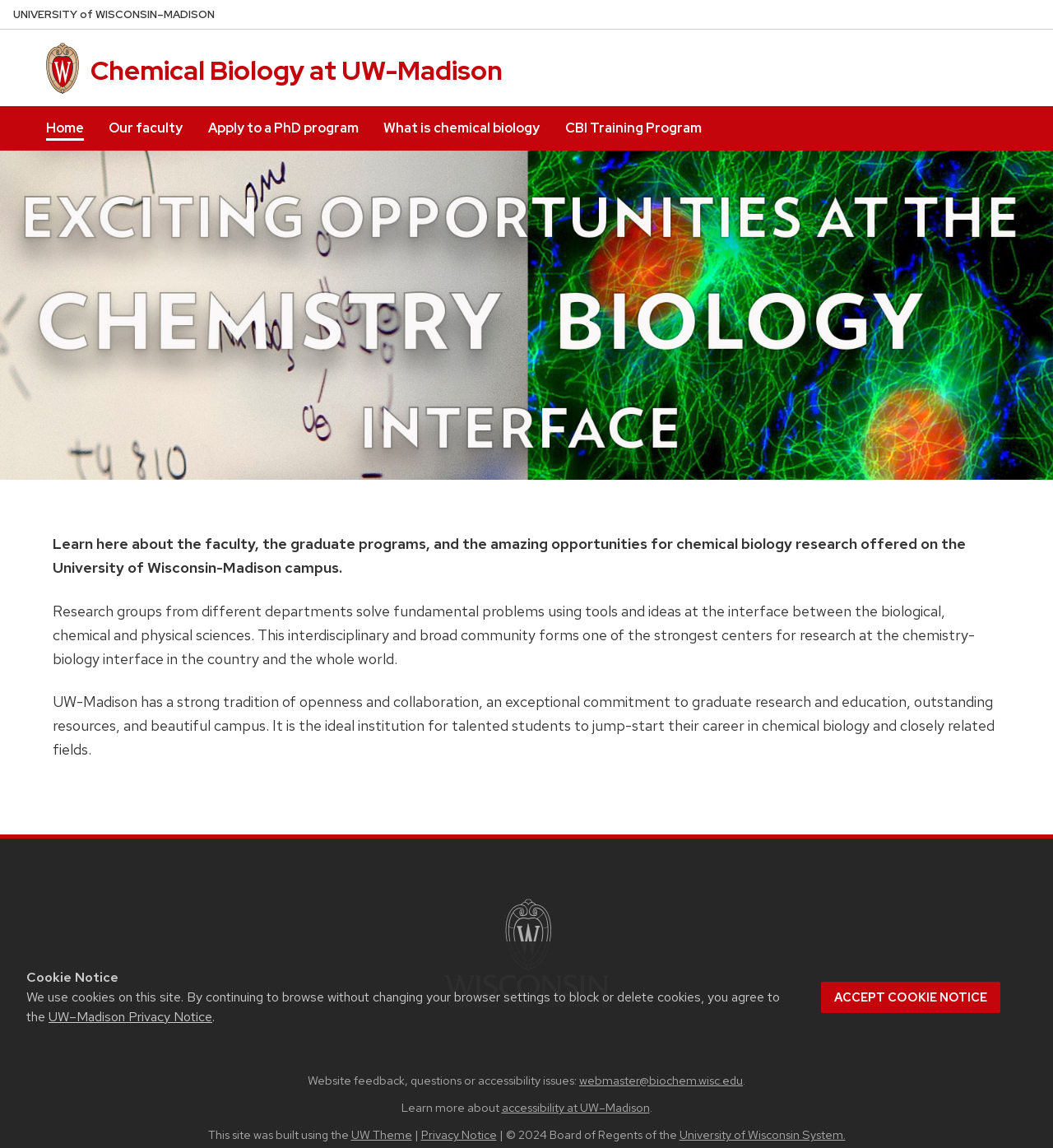Show the bounding box coordinates for the HTML element as described: "Apply to a PhD program".

[0.197, 0.093, 0.34, 0.122]